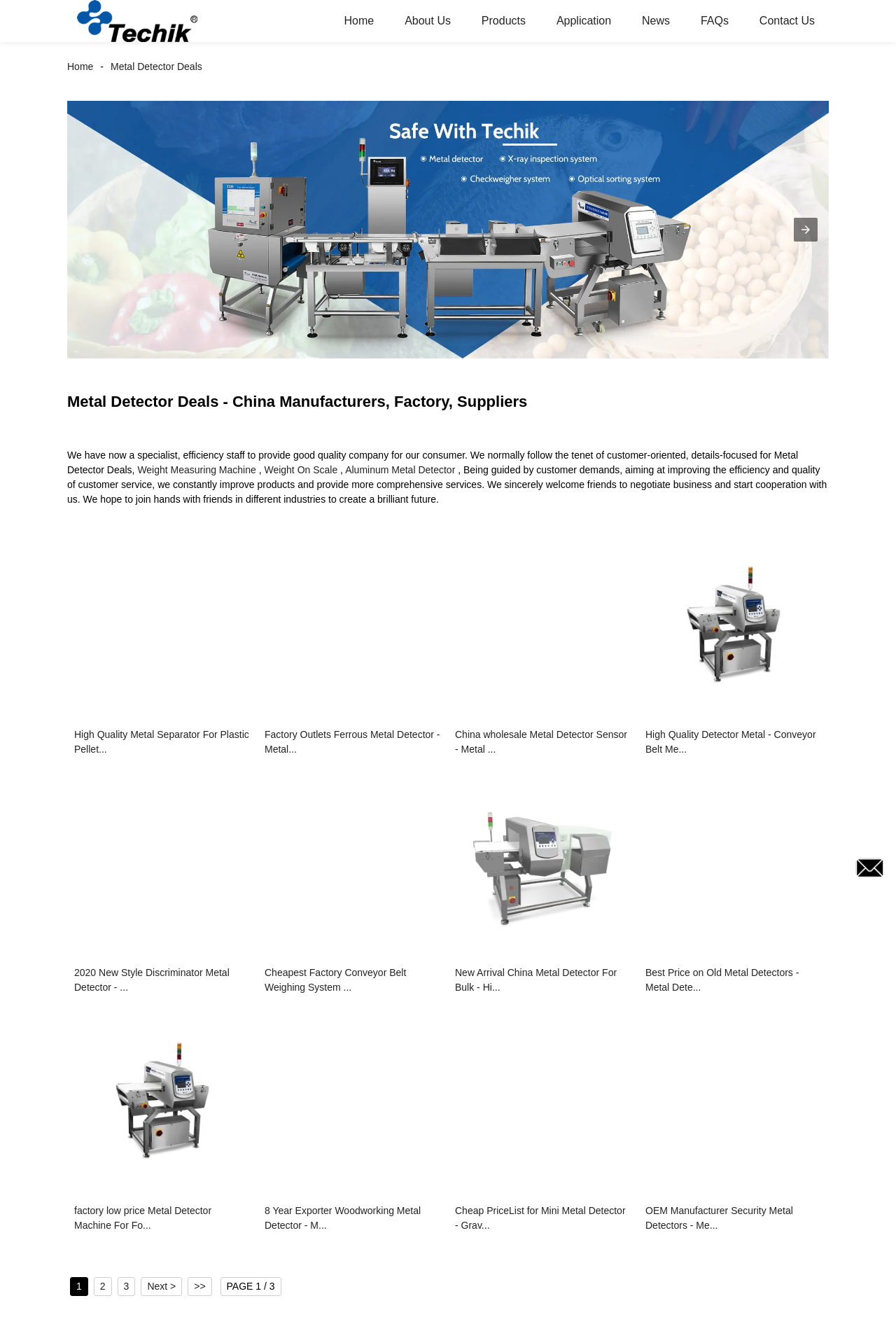Determine the bounding box coordinates for the area that needs to be clicked to fulfill this task: "Go to the 'About Us' page". The coordinates must be given as four float numbers between 0 and 1, i.e., [left, top, right, bottom].

[0.436, 0.0, 0.519, 0.032]